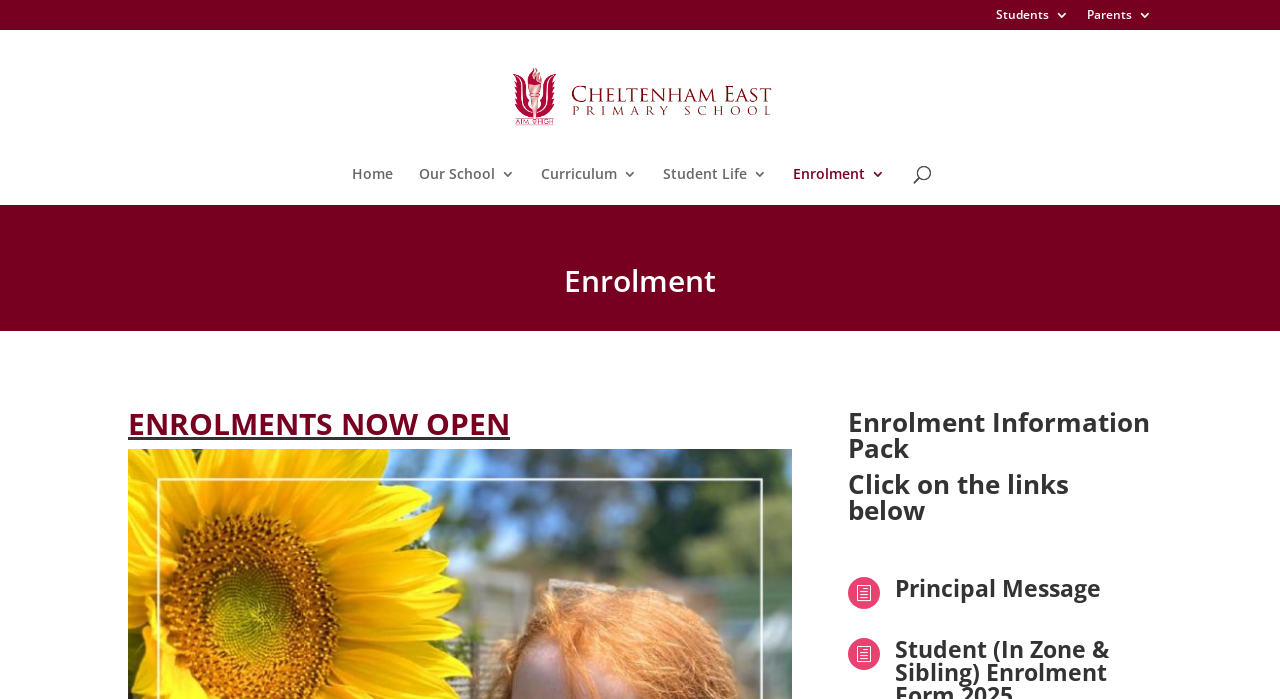Could you provide the bounding box coordinates for the portion of the screen to click to complete this instruction: "Click on the 'Students' link"?

[0.778, 0.013, 0.835, 0.043]